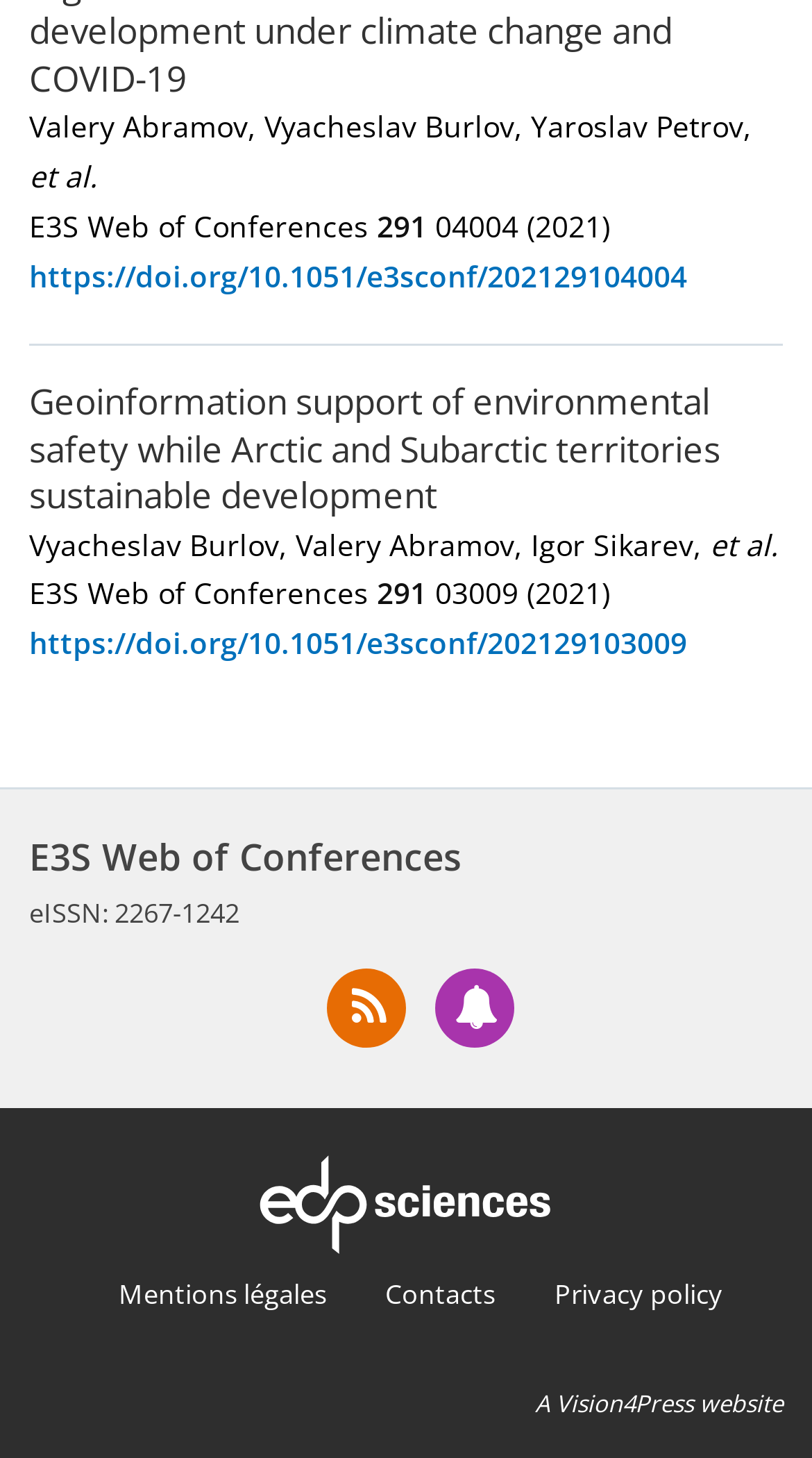Show the bounding box coordinates of the region that should be clicked to follow the instruction: "Access E3S Web of Conferences."

[0.036, 0.142, 0.464, 0.169]